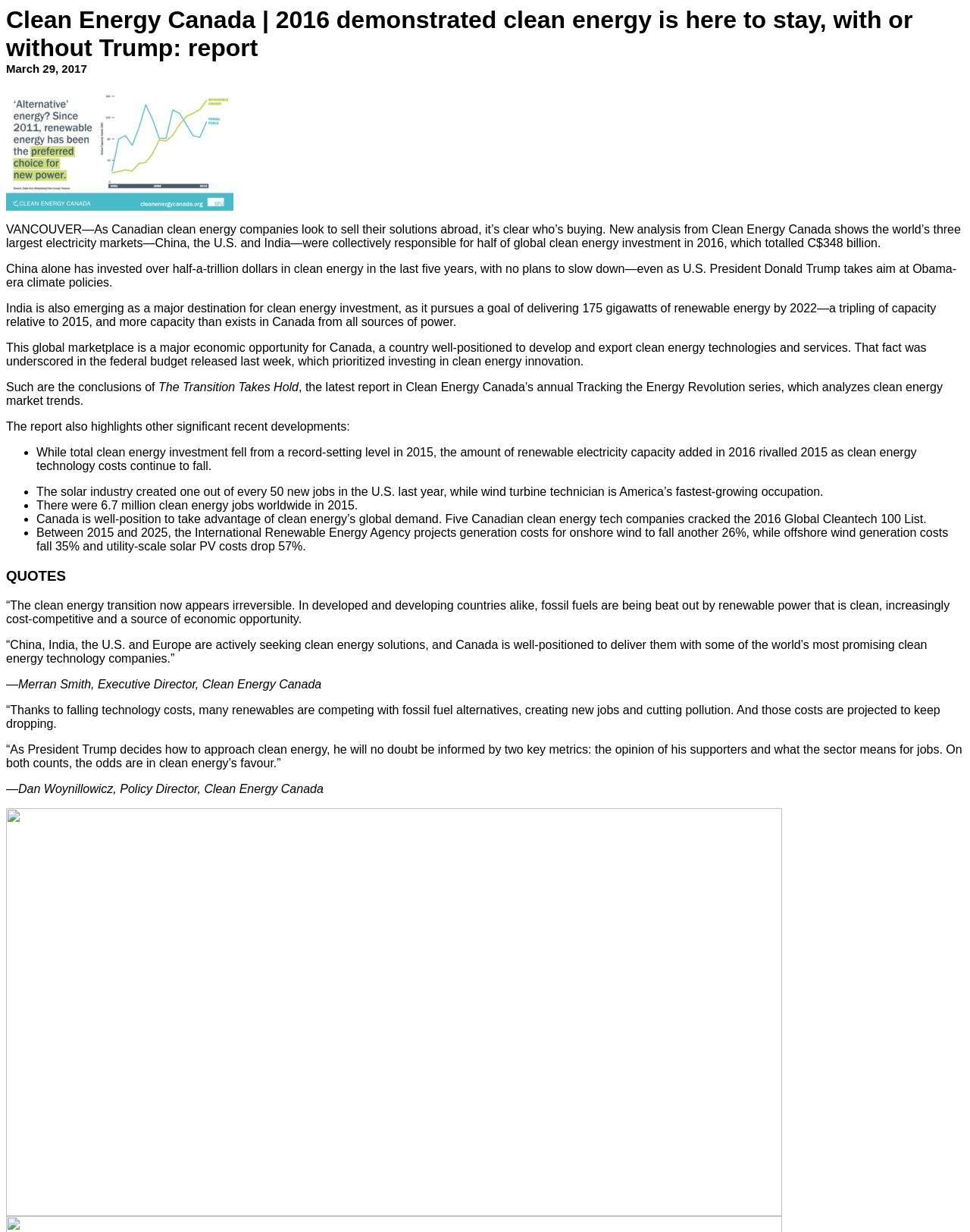What is the goal of India's renewable energy plan?
Respond to the question with a well-detailed and thorough answer.

According to the webpage, India is emerging as a major destination for clean energy investment, and it pursues a goal of delivering 175 gigawatts of renewable energy by 2022, which is a tripling of capacity relative to 2015, and more capacity than exists in Canada from all sources of power.